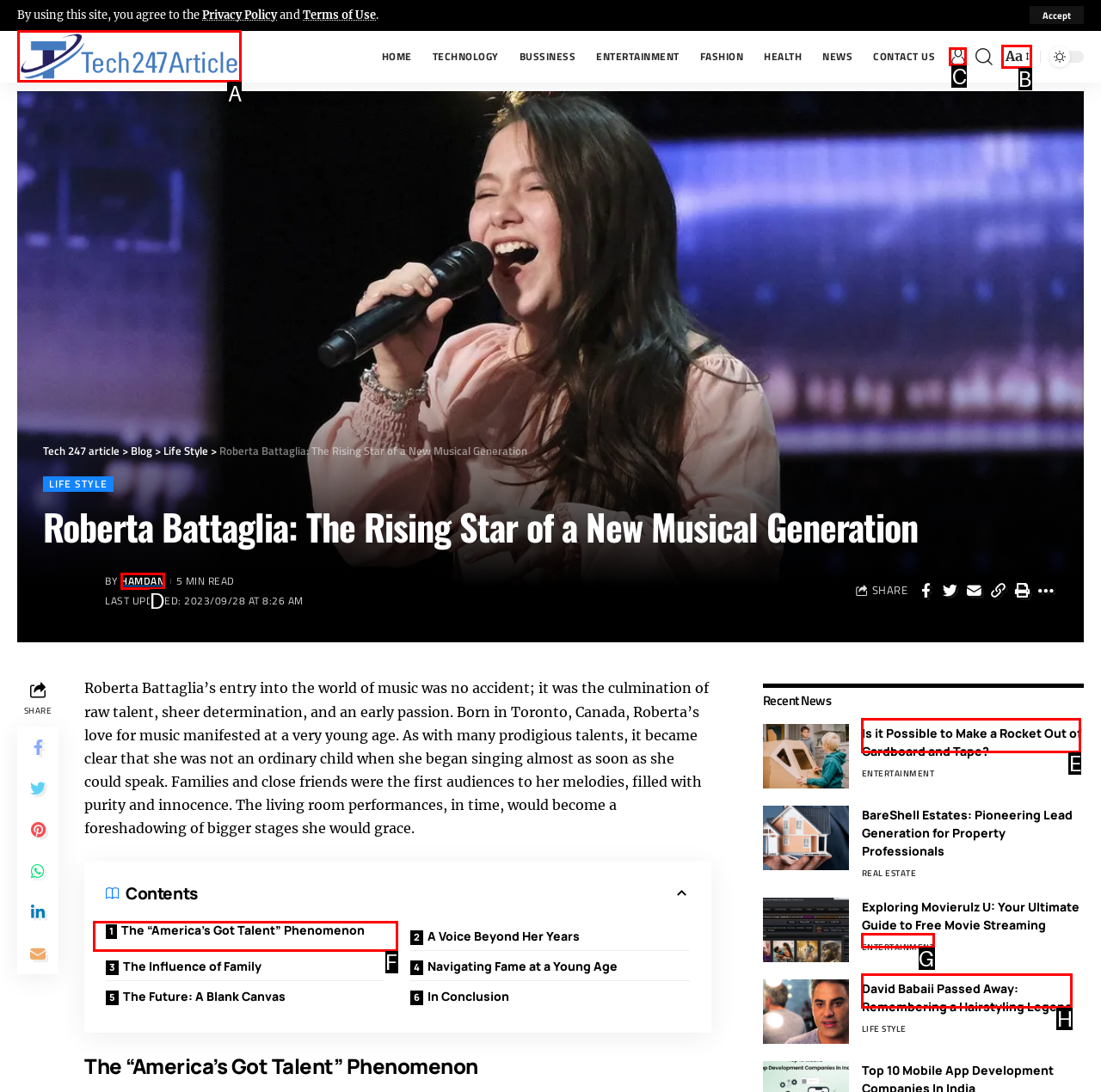Select the appropriate HTML element to click for the following task: Check Online Consultation for WhatsApp Filter
Answer with the letter of the selected option from the given choices directly.

None